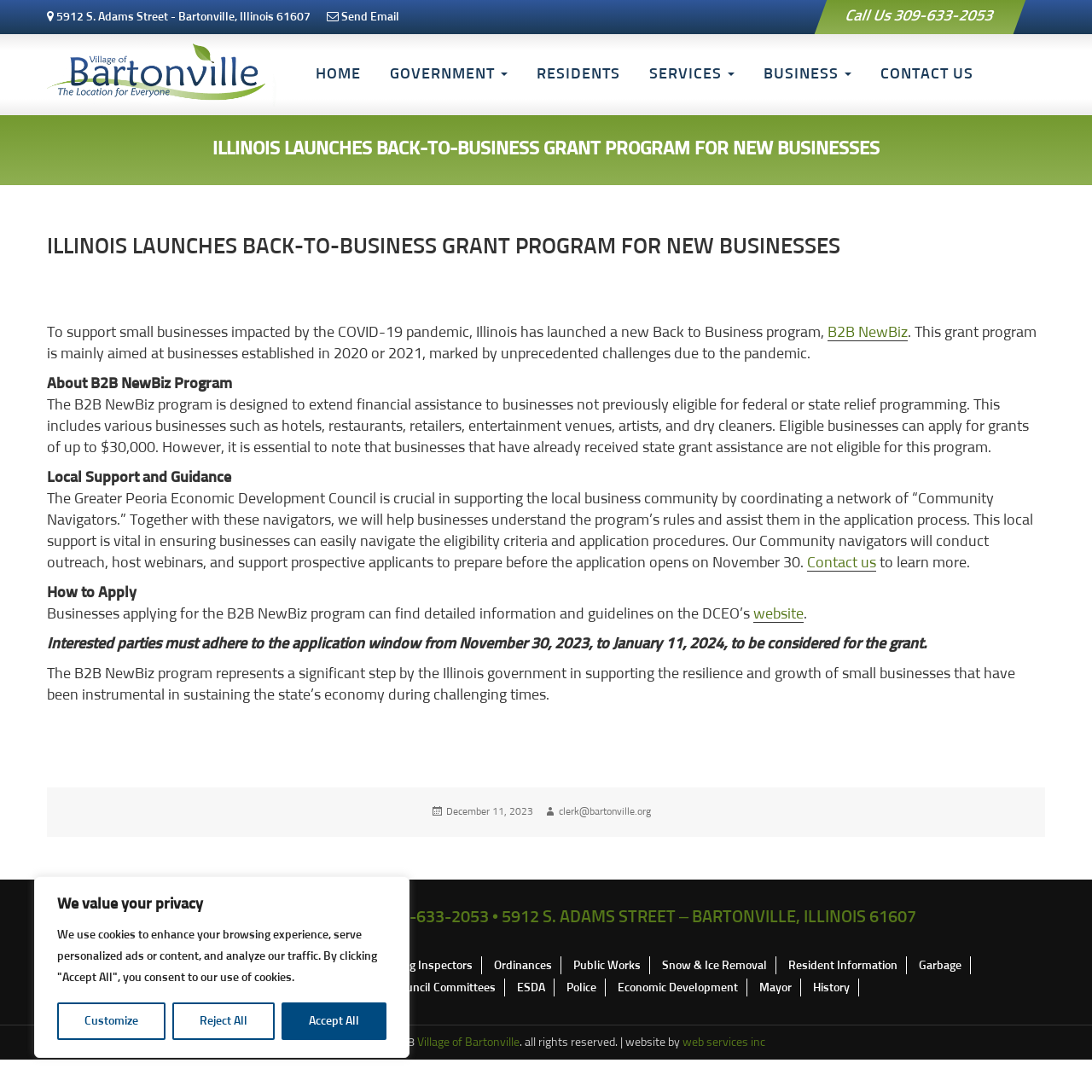Use a single word or phrase to answer this question: 
What is the address of the Village of Bartonville?

5912 S. Adams Street, Bartonville, Illinois 61607